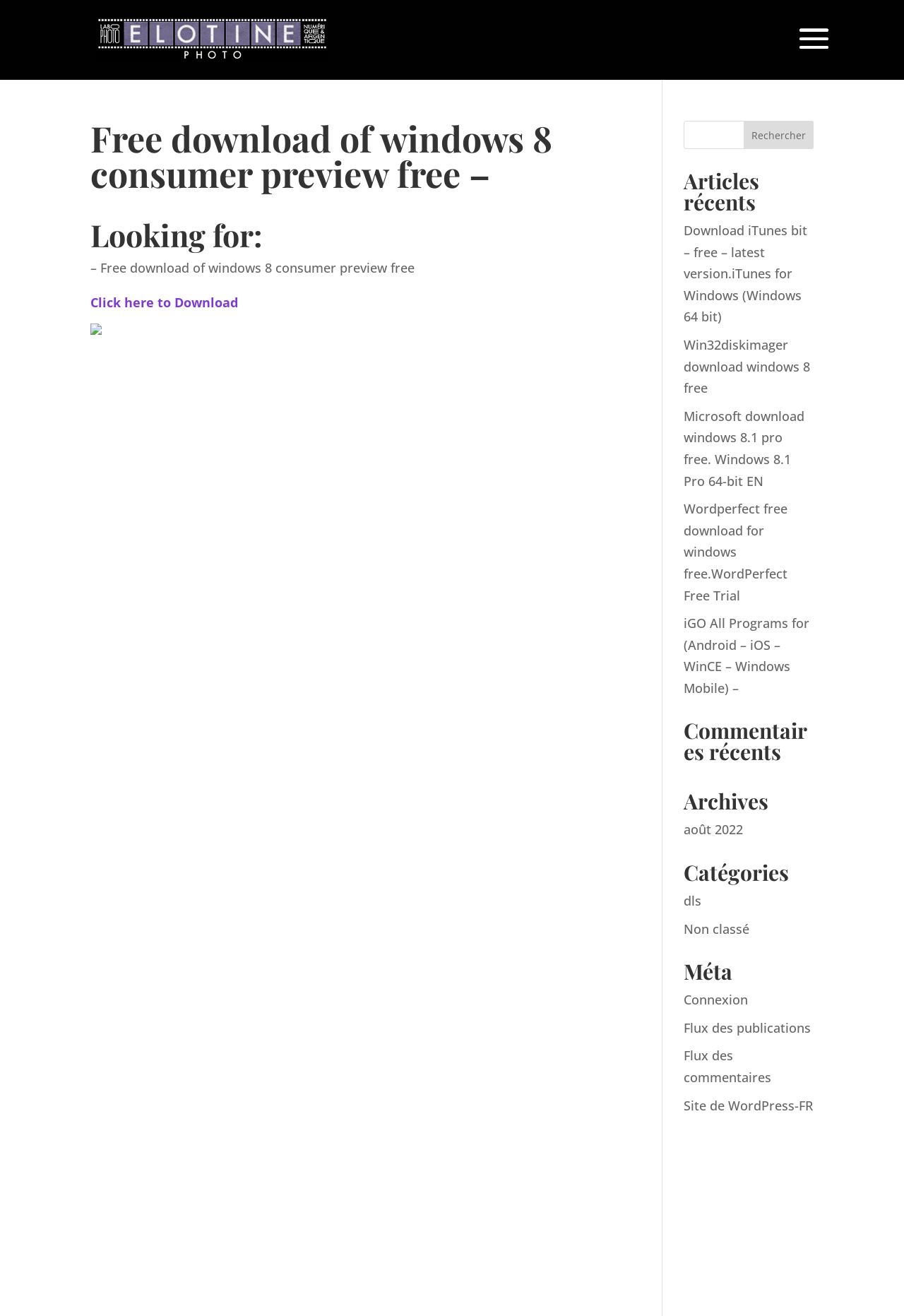Carefully observe the image and respond to the question with a detailed answer:
What is the 'Archives' section for?

The 'Archives' section, located at the bottom right corner of the webpage, provides a link to 'août 2022', suggesting that it is a way to access past articles or content published on the website during that month. This section is likely intended to help users find and access older content on the website.